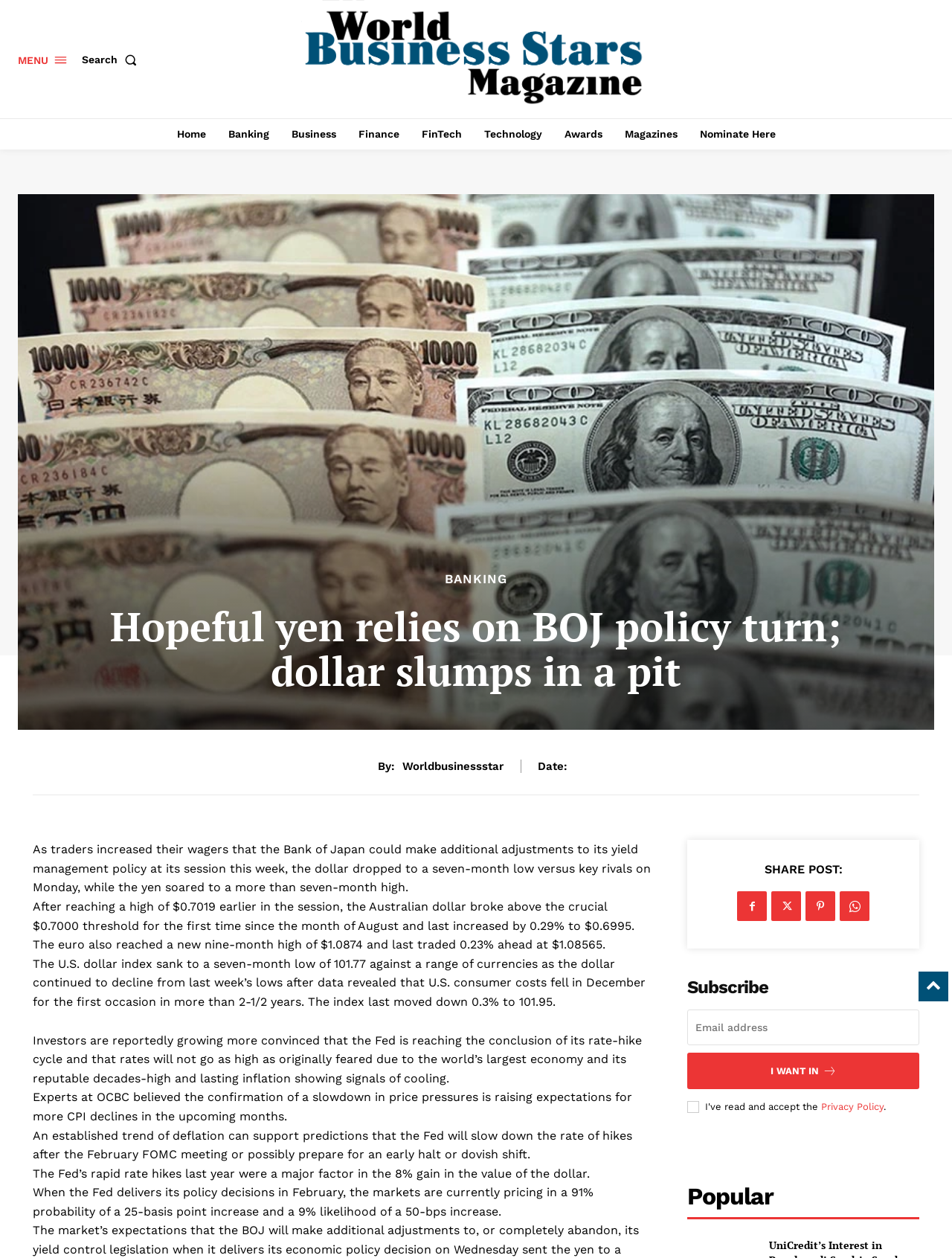What is the purpose of the 'Subscribe' section?
Please provide a comprehensive and detailed answer to the question.

I determined the answer by looking at the 'Subscribe' section, which has a textbox for email and a button with the text 'I WANT IN', indicating that the purpose of this section is to allow users to subscribe to a newsletter.